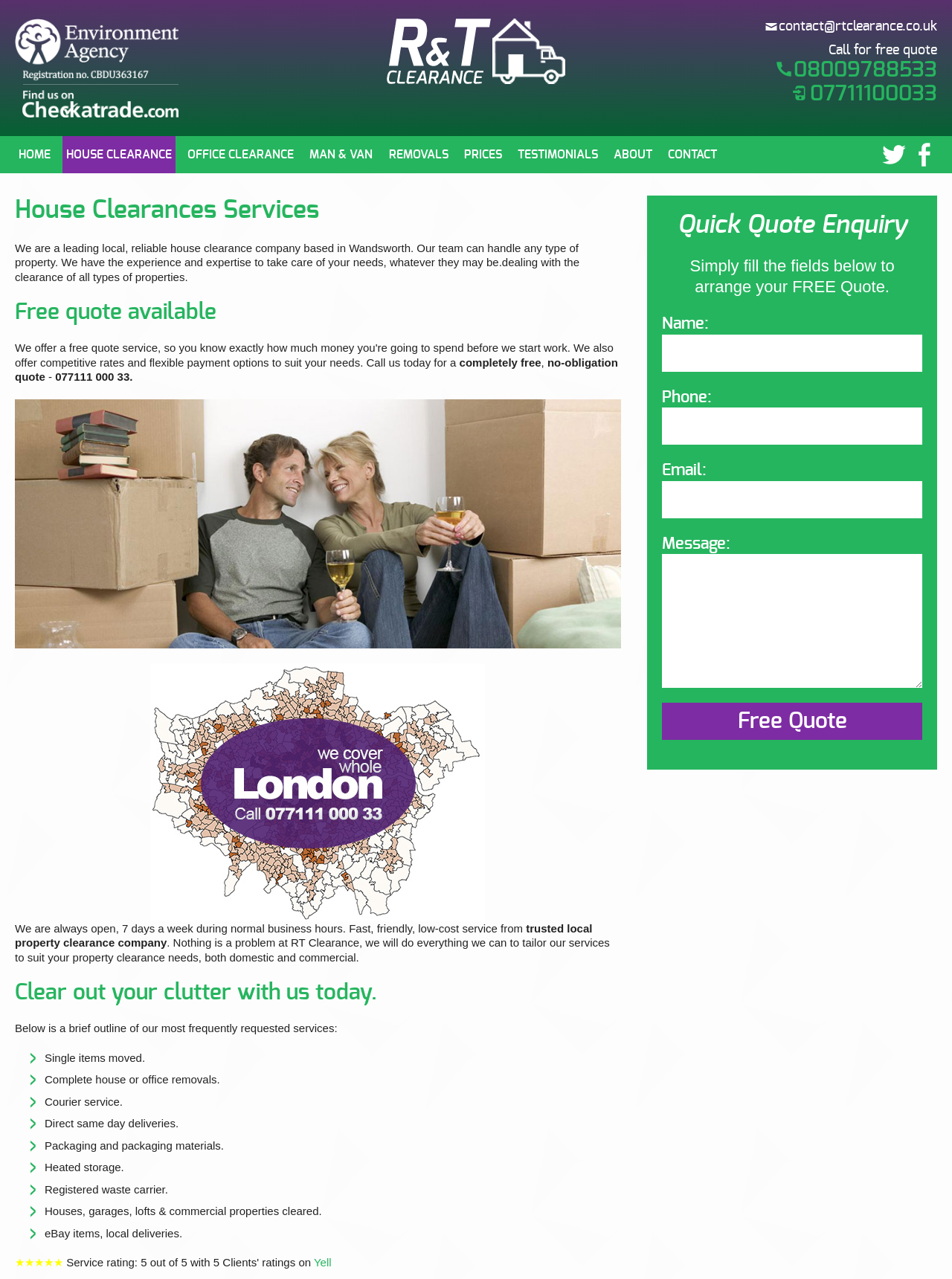Please determine the bounding box coordinates of the element to click in order to execute the following instruction: "Click the 'Free Quote' button". The coordinates should be four float numbers between 0 and 1, specified as [left, top, right, bottom].

[0.696, 0.55, 0.969, 0.579]